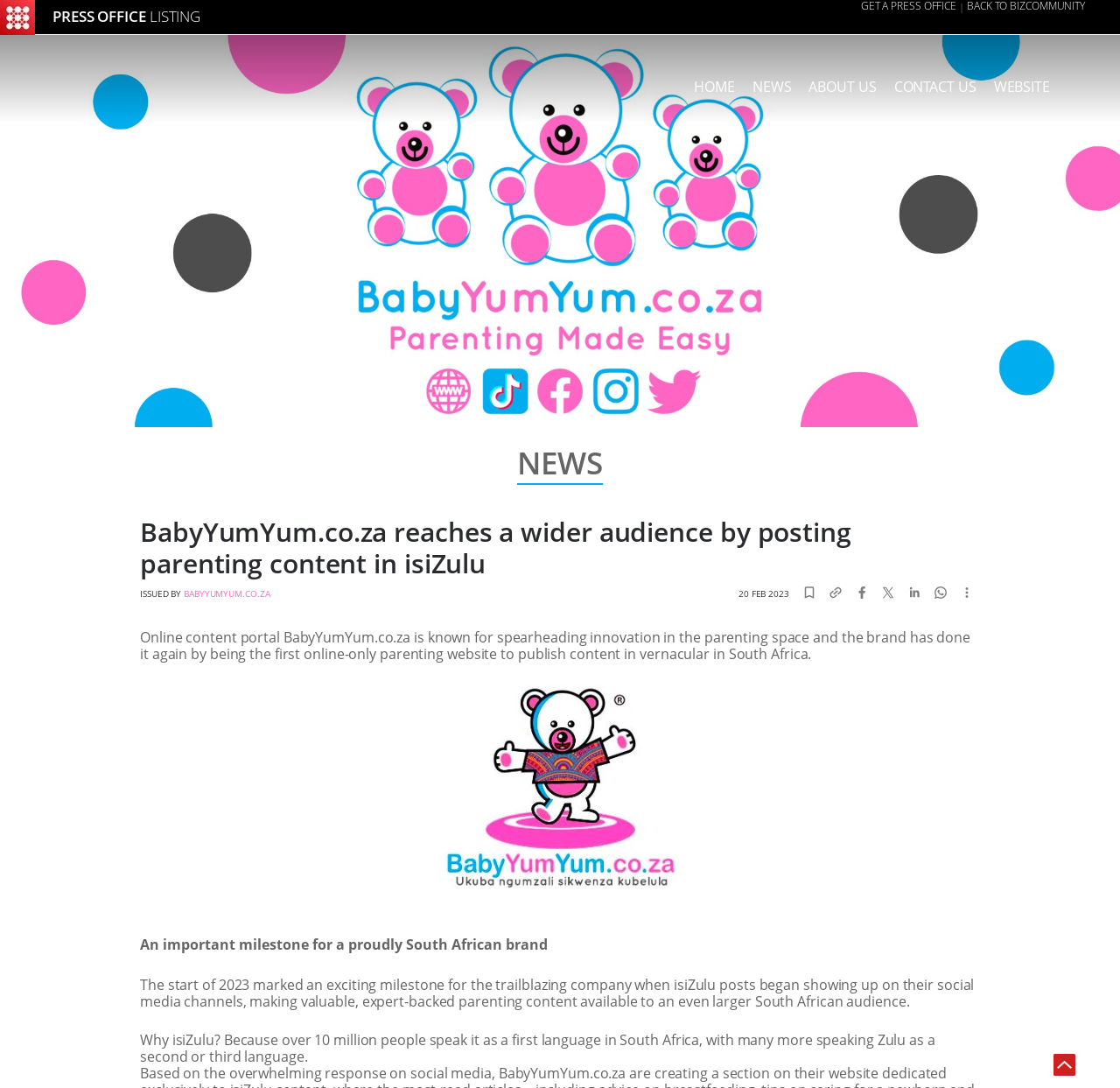Determine the bounding box for the UI element as described: "news". The coordinates should be represented as four float numbers between 0 and 1, formatted as [left, top, right, bottom].

[0.672, 0.032, 0.707, 0.093]